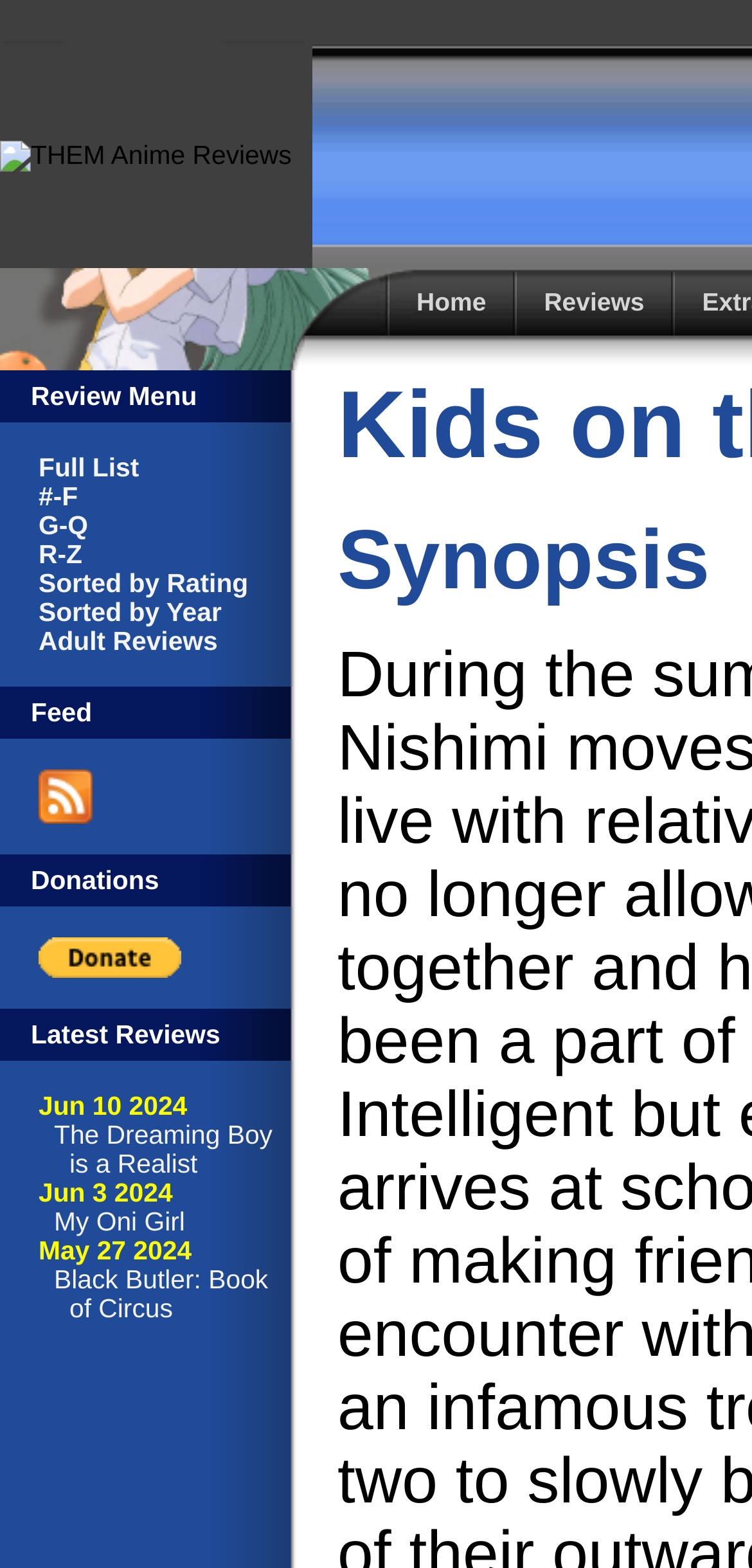Respond to the question below with a single word or phrase: How many anime reviews are shown on the front page?

3